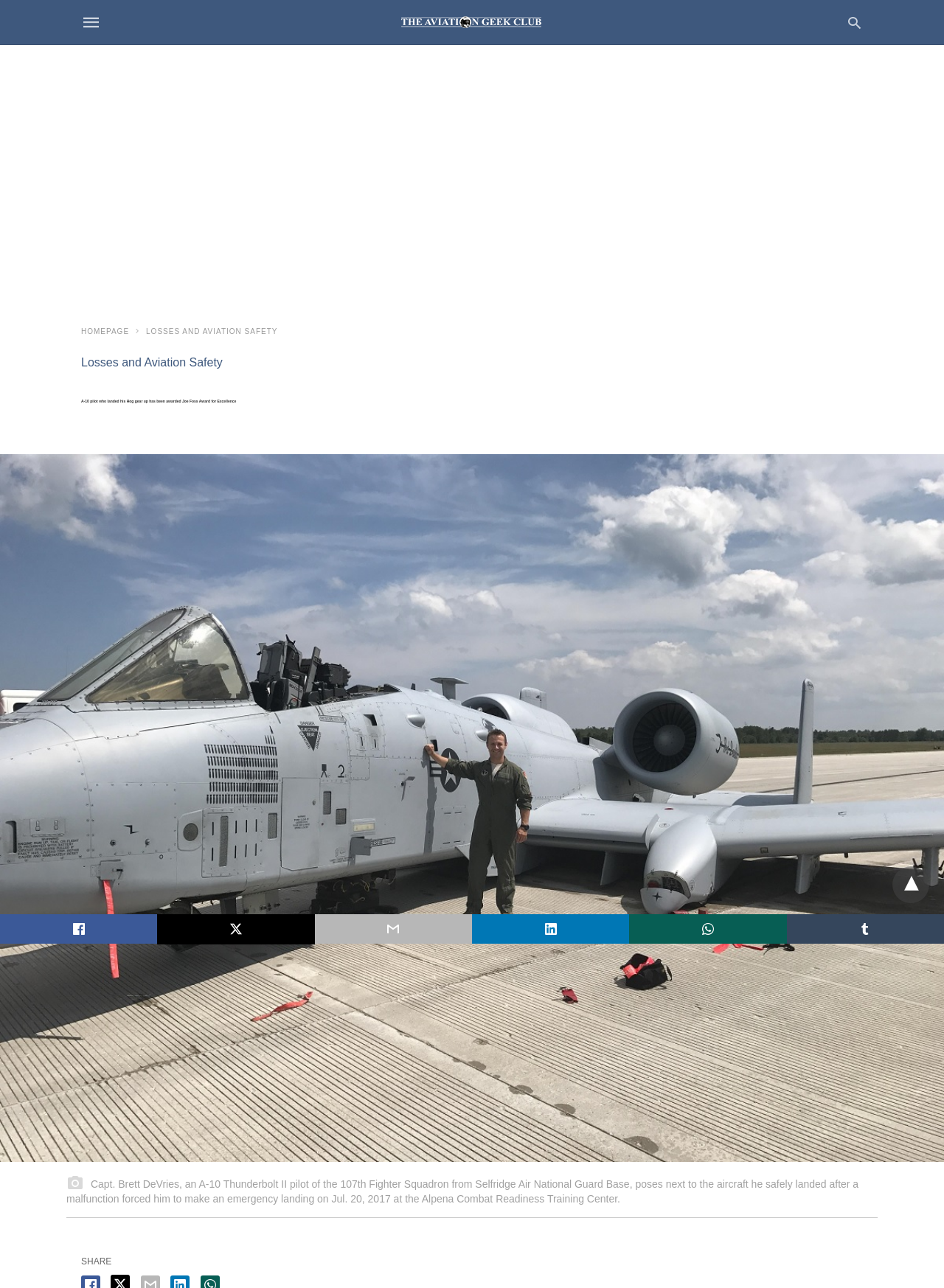Is there a search bar on the webpage?
Please provide a single word or phrase based on the screenshot.

Yes